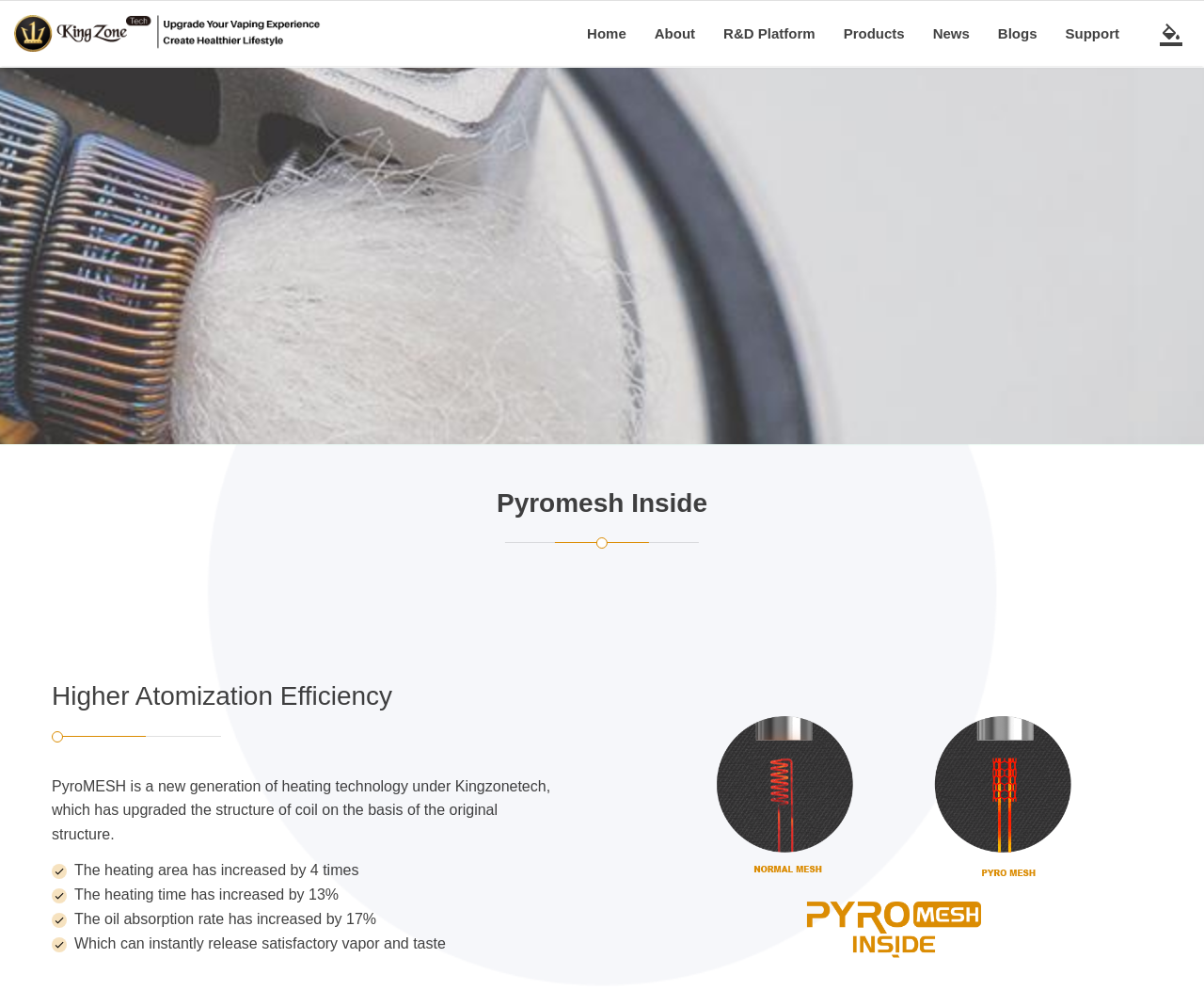Please identify the bounding box coordinates of where to click in order to follow the instruction: "visit Home page".

[0.476, 0.001, 0.532, 0.067]